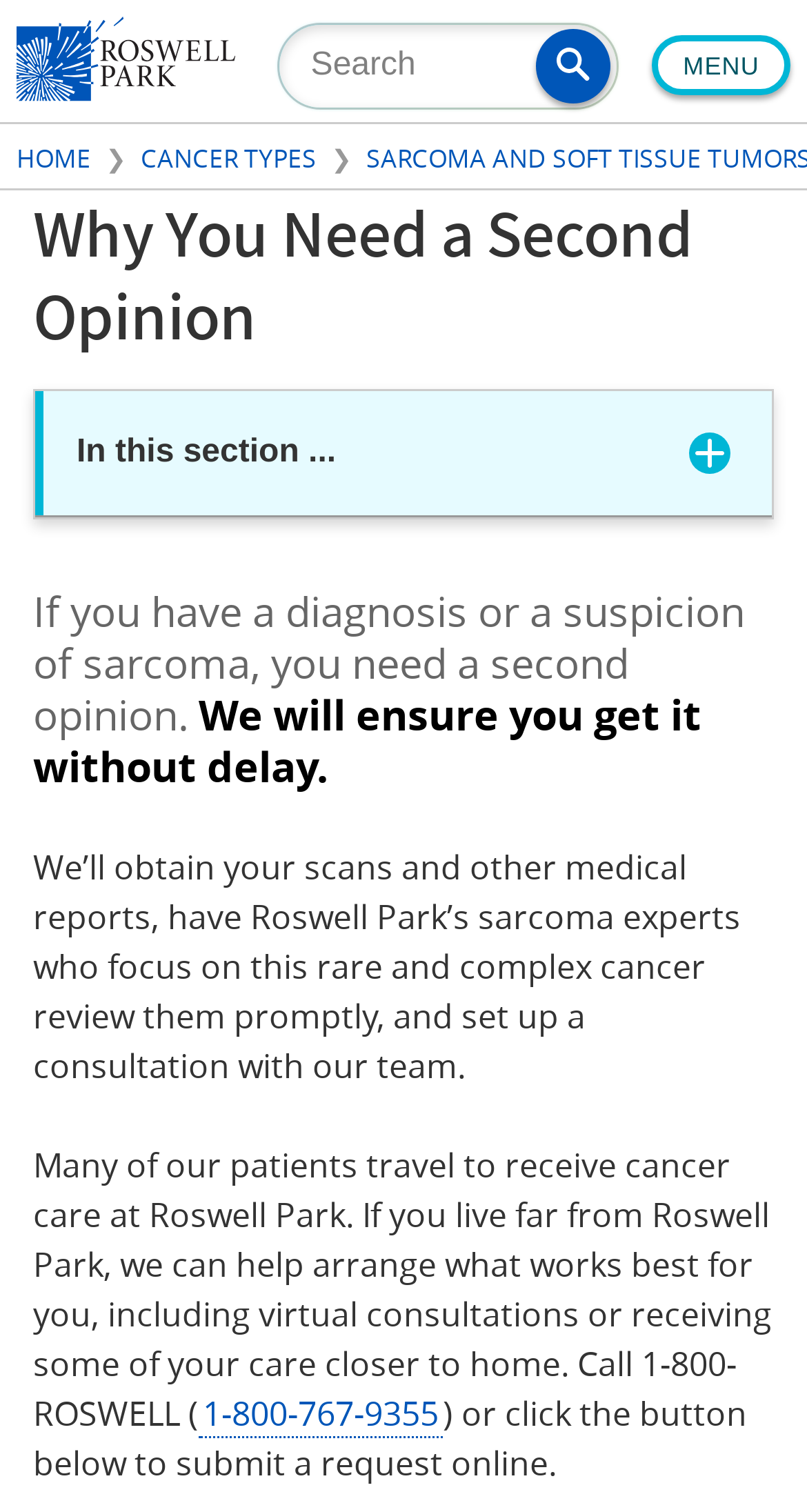Locate the bounding box coordinates of the element that should be clicked to execute the following instruction: "Return to homepage".

[0.021, 0.044, 0.292, 0.074]